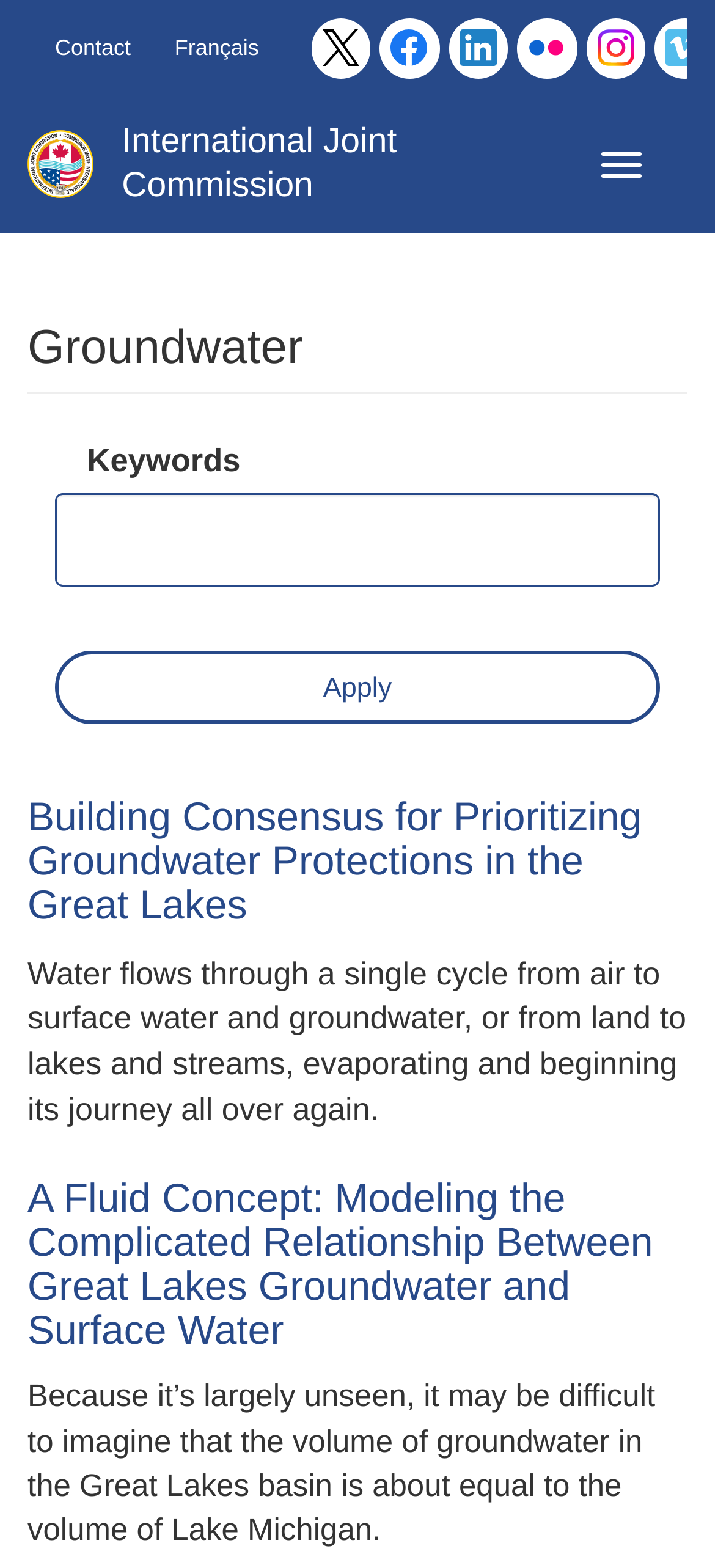What can be done on this webpage?
Using the image, respond with a single word or phrase.

Search